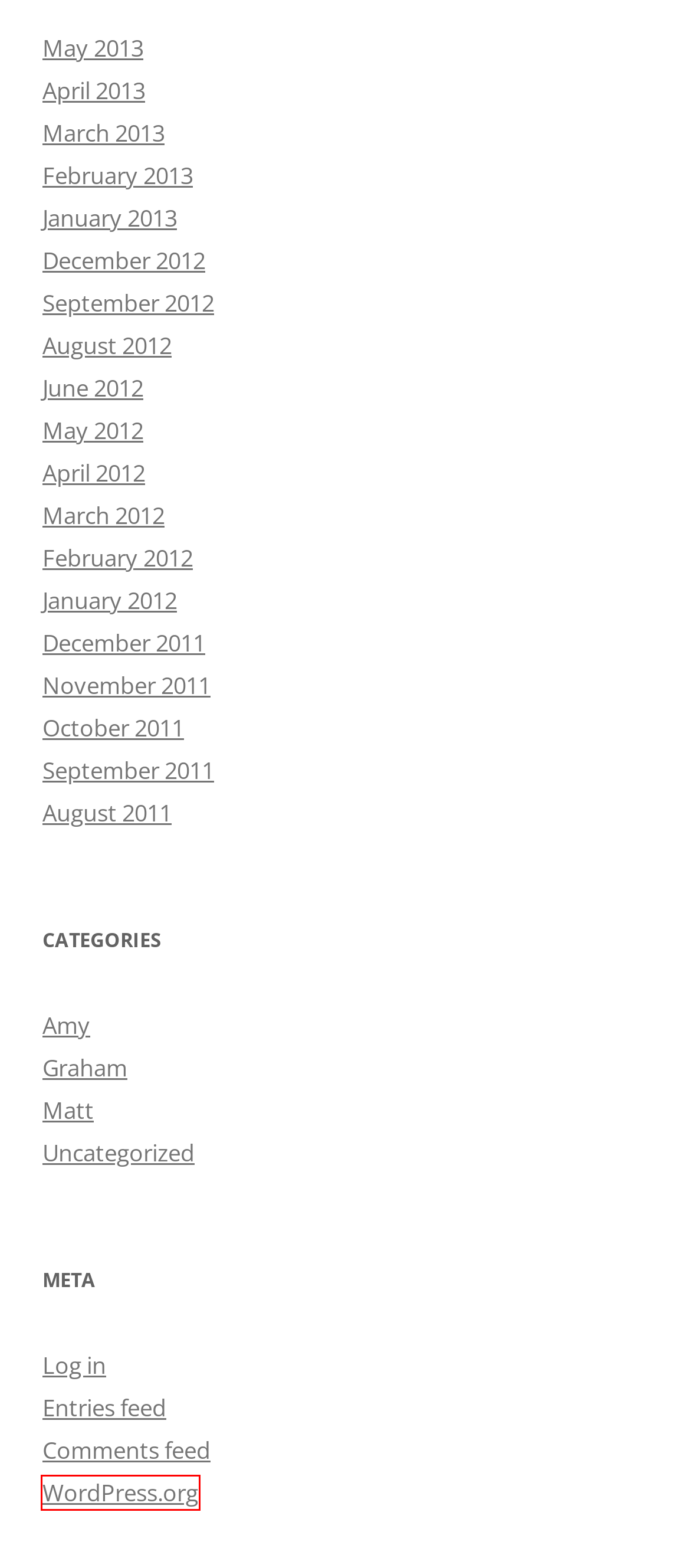Given a webpage screenshot with a red bounding box around a particular element, identify the best description of the new webpage that will appear after clicking on the element inside the red bounding box. Here are the candidates:
A. January | 2013 | Cruising Sailboat Adventures
B. March | 2013 | Cruising Sailboat Adventures
C. November | 2011 | Cruising Sailboat Adventures
D. Blog Tool, Publishing Platform, and CMS – WordPress.org
E. Comments for Cruising Sailboat Adventures
F. April | 2013 | Cruising Sailboat Adventures
G. September | 2012 | Cruising Sailboat Adventures
H. February | 2012 | Cruising Sailboat Adventures

D